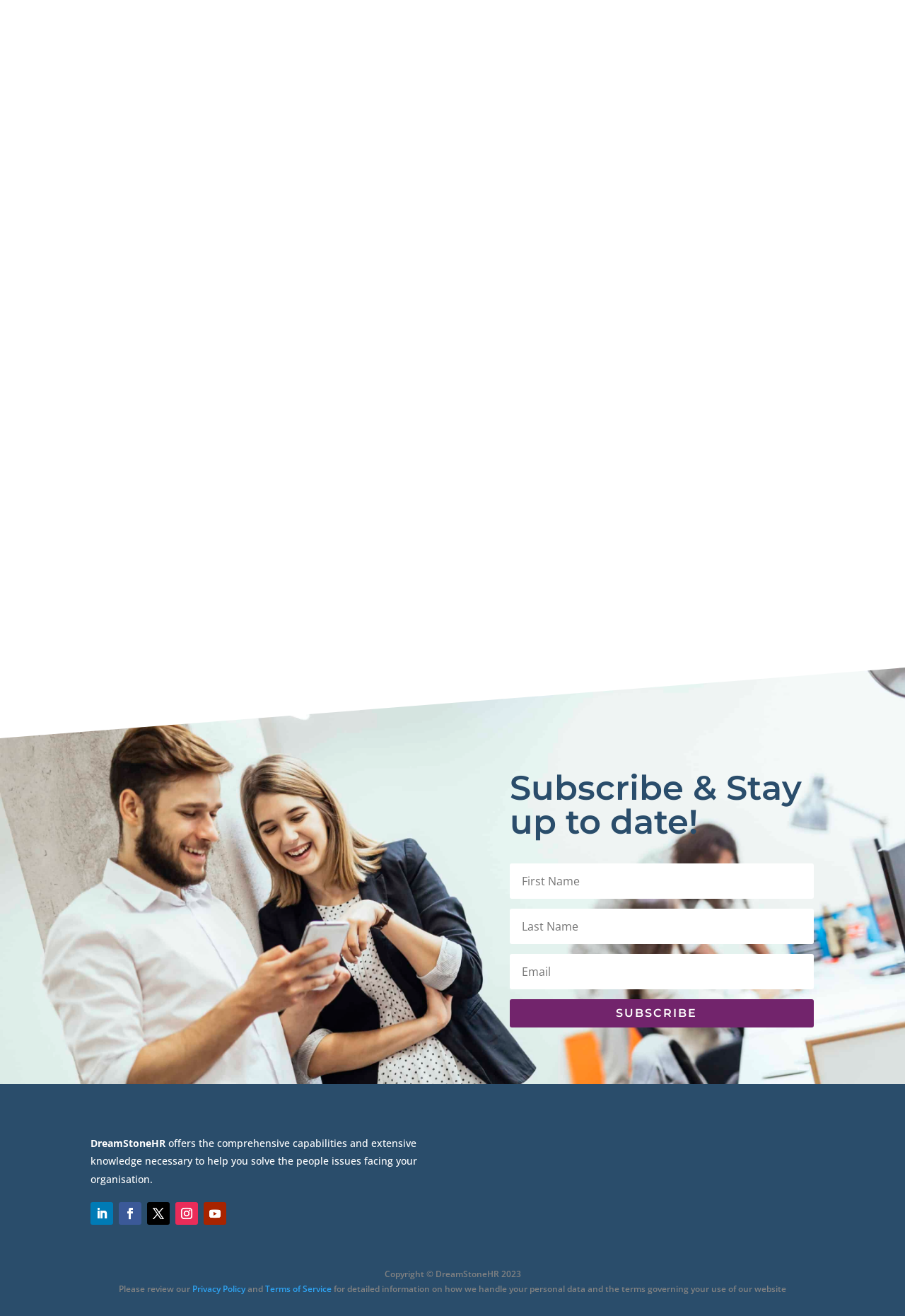What is the title of the article?
We need a detailed and exhaustive answer to the question. Please elaborate.

I determined the title of the article by looking at the heading element with the text 'Workplace Flexibility – A Workplace Right: What Does This Mean for You?' and the link element with the same text. This suggests that the article title is 'Workplace Flexibility – A Workplace Right'.